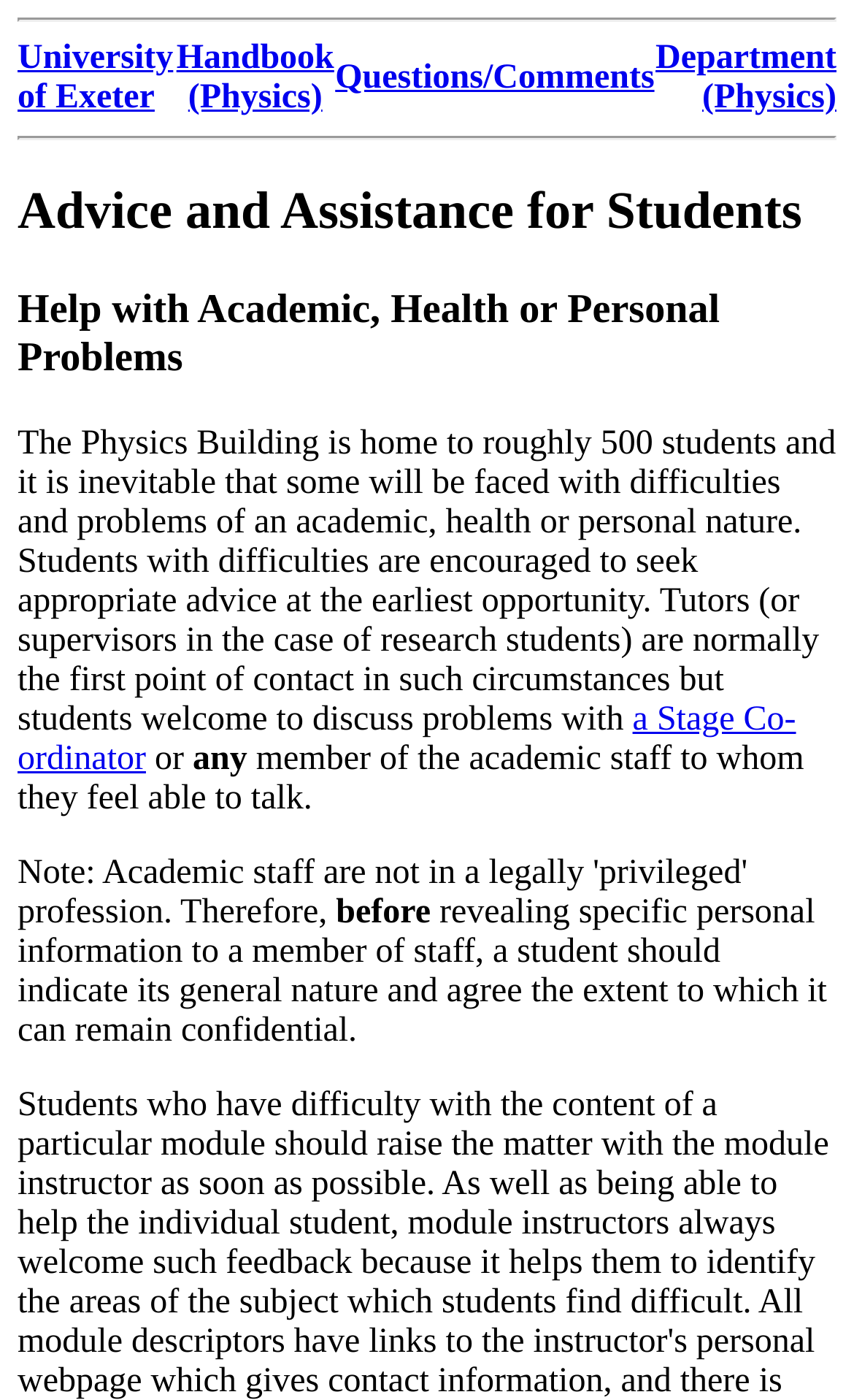Please give a succinct answer using a single word or phrase:
What is the name of the university mentioned?

University of Exeter